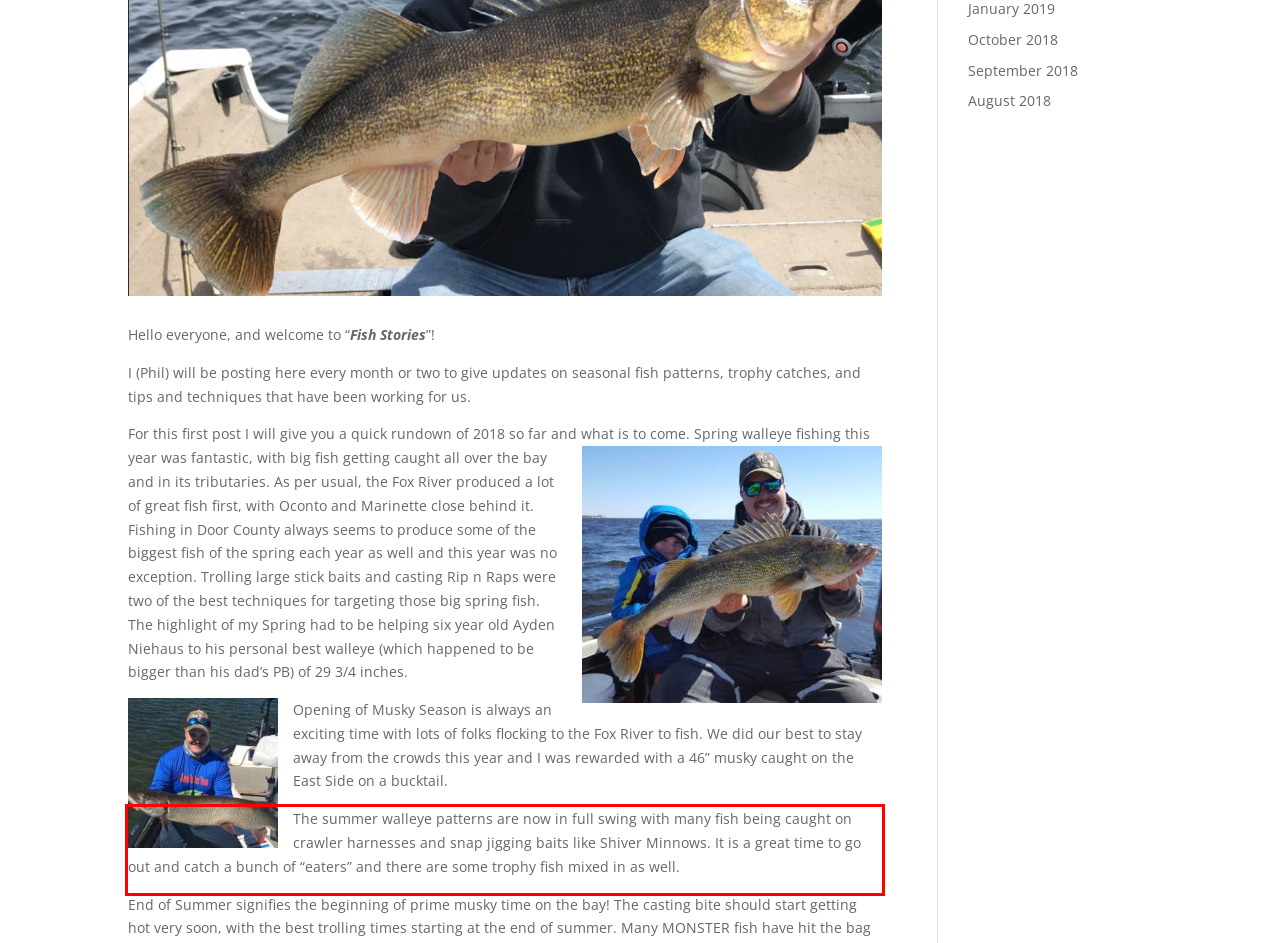You are provided with a webpage screenshot that includes a red rectangle bounding box. Extract the text content from within the bounding box using OCR.

The summer walleye patterns are now in full swing with many fish being caught on crawler harnesses and snap jigging baits like Shiver Minnows. It is a great time to go out and catch a bunch of “eaters” and there are some trophy fish mixed in as well.